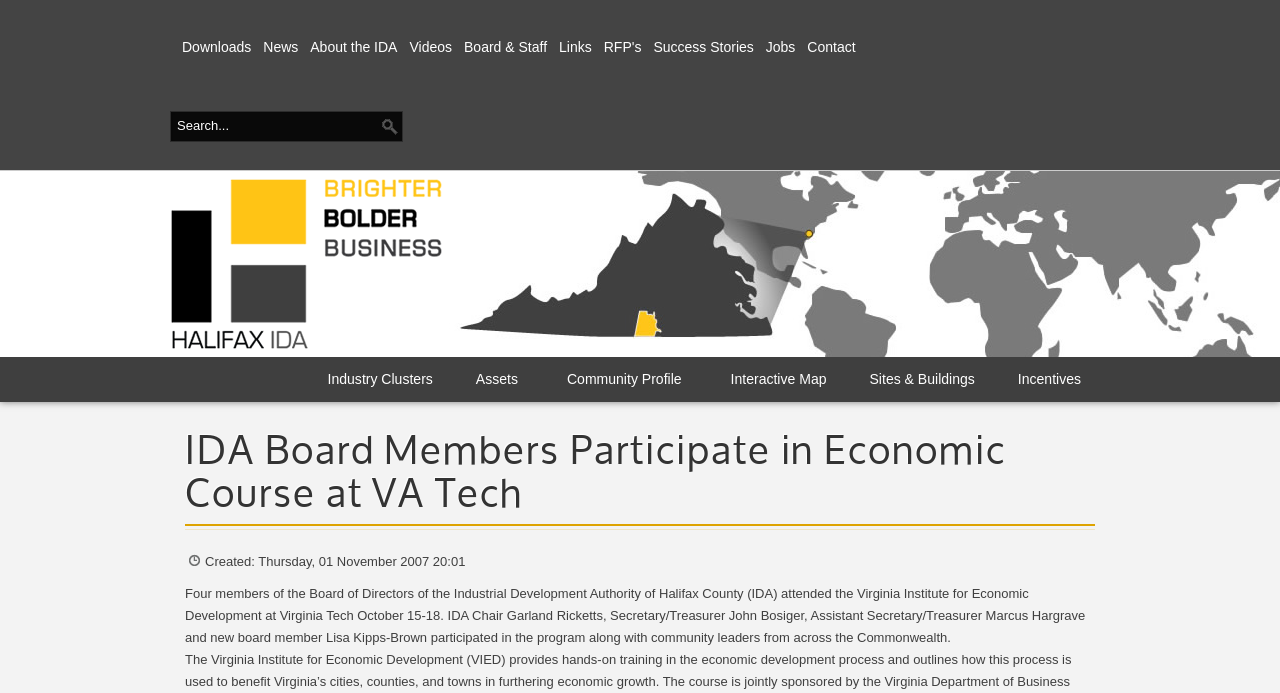What is the topic of the news article?
Provide a detailed answer to the question, using the image to inform your response.

I inferred the answer by analyzing the text on the webpage. The heading 'IDA Board Members Participate in Economic Course at VA Tech' and the text 'Four members of the Board of Directors of the Industrial Development Authority of Halifax County (IDA) attended the Virginia Institute for Economic Development at Virginia Tech October 15-18' suggest that the news article is about the IDA board members participating in an economic course at VA Tech.